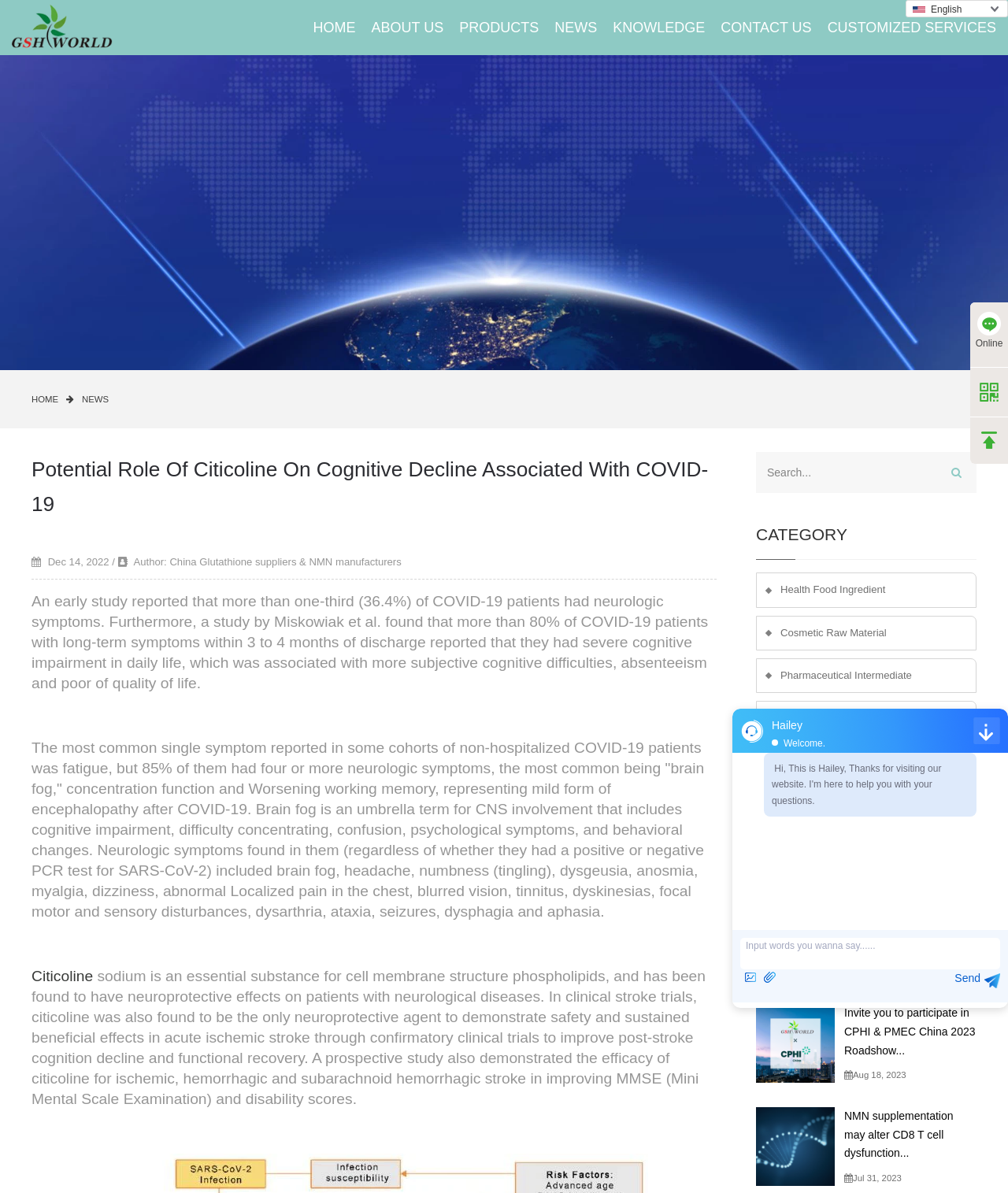Answer the question with a brief word or phrase:
What is the purpose of the textbox in the middle of the webpage?

Search